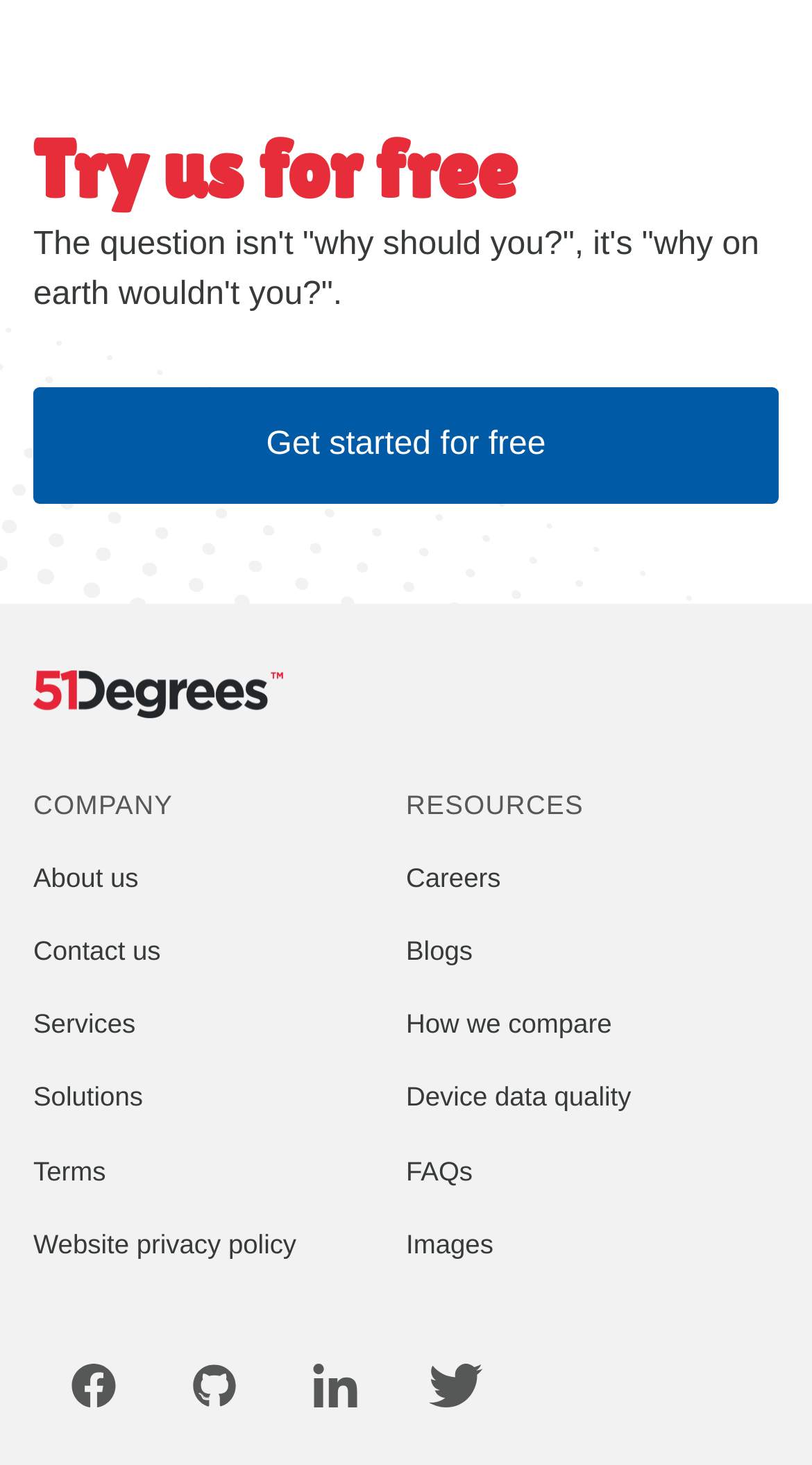Using the webpage screenshot, locate the HTML element that fits the following description and provide its bounding box: "Careers".

[0.5, 0.588, 0.617, 0.609]